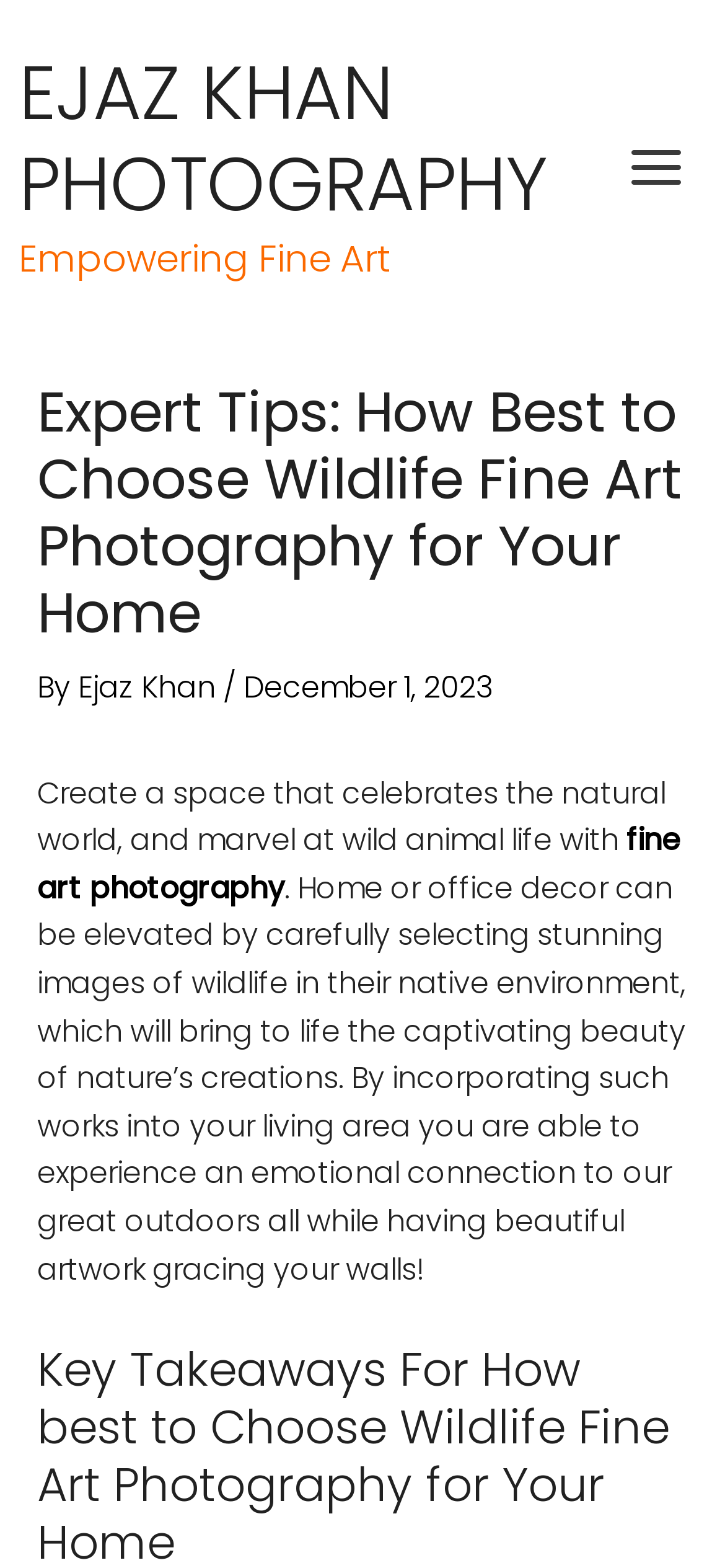What is the theme of the webpage?
Answer the question in a detailed and comprehensive manner.

The theme of the webpage is nature and wildlife, as it discusses how to choose wildlife fine art photography for home decor and celebrates the beauty of nature.